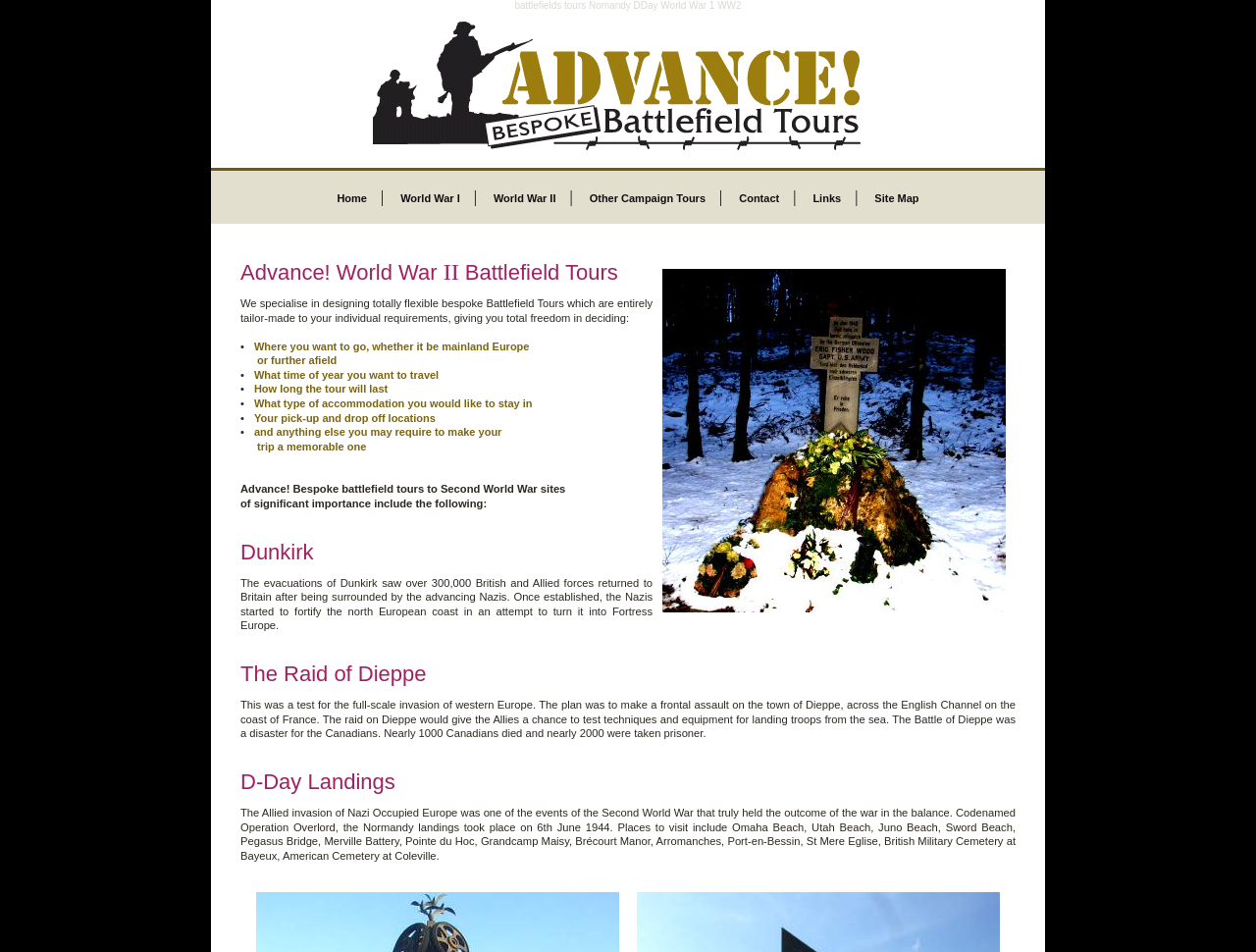Using the webpage screenshot, locate the HTML element that fits the following description and provide its bounding box: "Contact".

[0.588, 0.202, 0.62, 0.214]